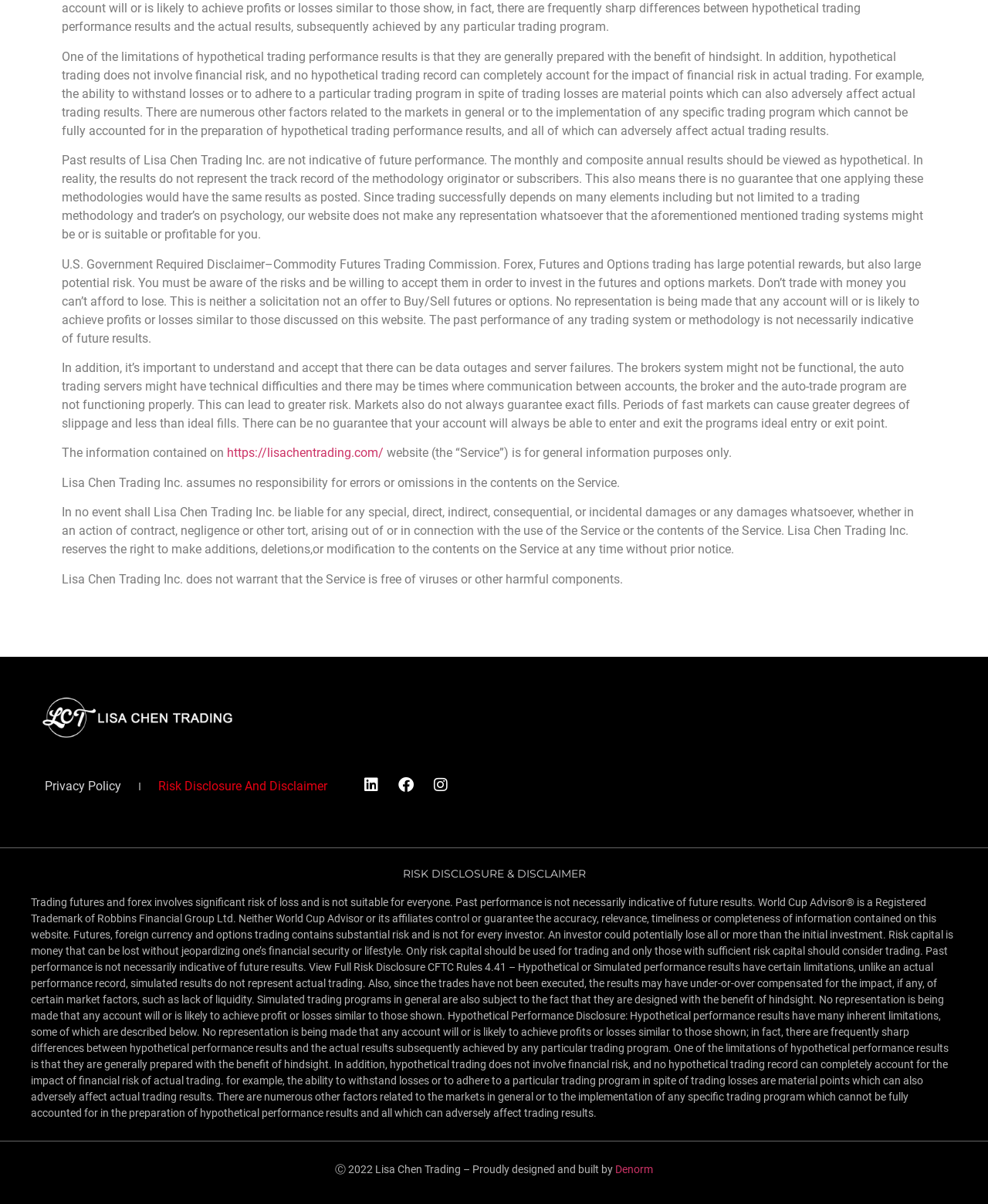Determine the bounding box coordinates for the HTML element mentioned in the following description: "https://lisachentrading.com/". The coordinates should be a list of four floats ranging from 0 to 1, represented as [left, top, right, bottom].

[0.23, 0.37, 0.388, 0.382]